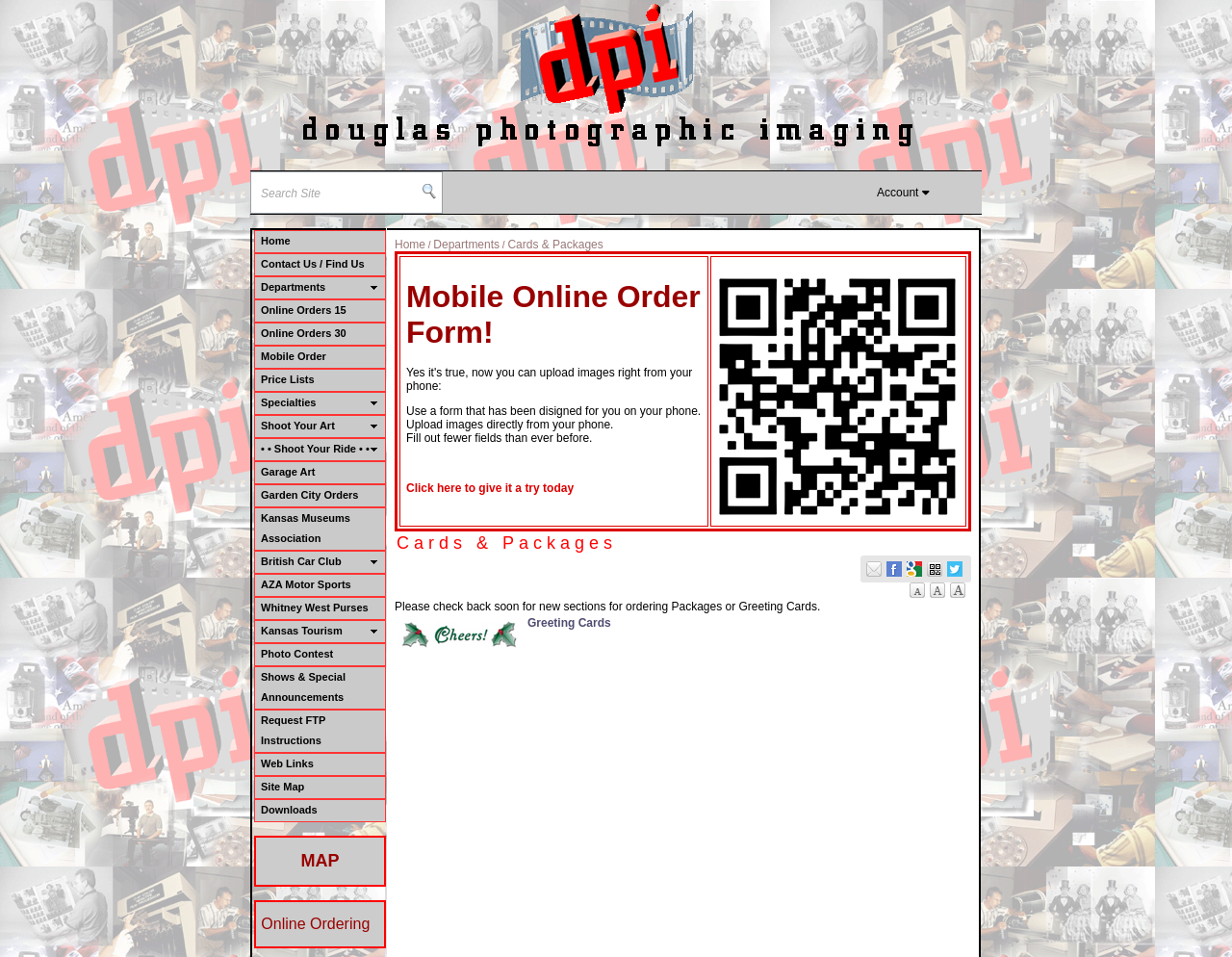Please identify the bounding box coordinates of the element's region that needs to be clicked to fulfill the following instruction: "Select a country". The bounding box coordinates should consist of four float numbers between 0 and 1, i.e., [left, top, right, bottom].

None